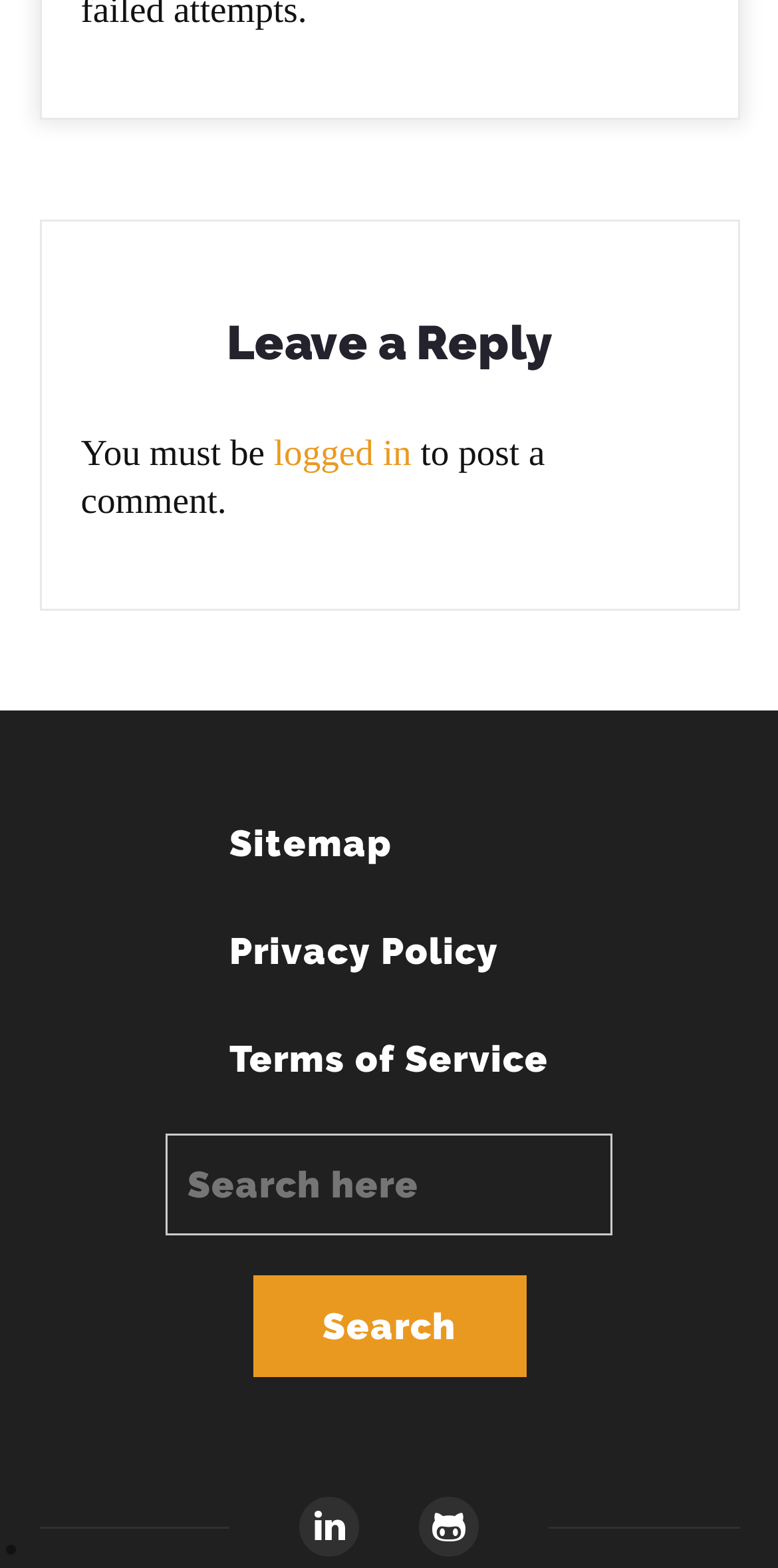Bounding box coordinates must be specified in the format (top-left x, top-left y, bottom-right x, bottom-right y). All values should be floating point numbers between 0 and 1. What are the bounding box coordinates of the UI element described as: logged in

[0.352, 0.277, 0.529, 0.302]